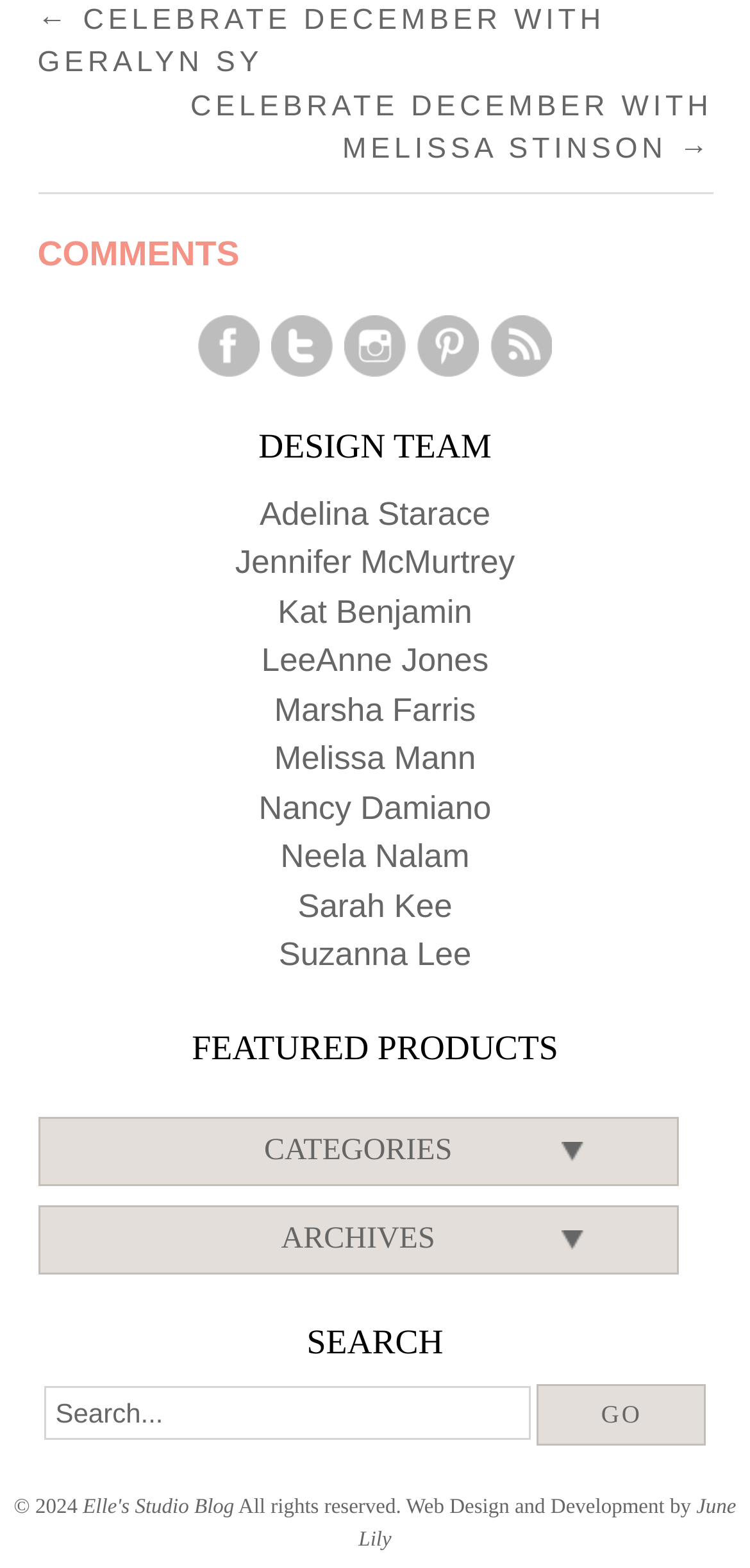Provide the bounding box coordinates of the section that needs to be clicked to accomplish the following instruction: "Search for products."

[0.058, 0.884, 0.706, 0.919]